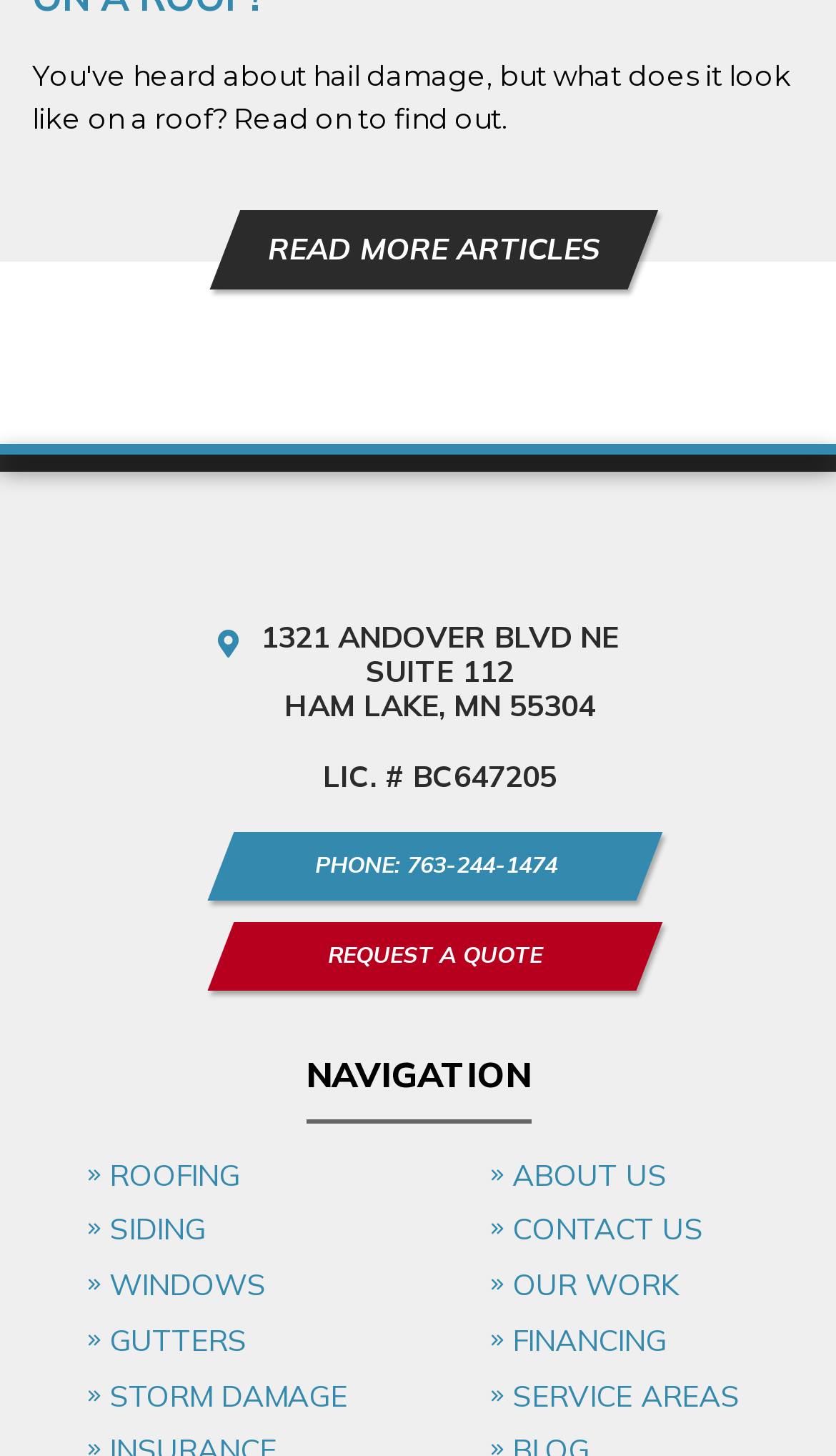What is the company's phone number?
Using the image, provide a concise answer in one word or a short phrase.

763-244-1474